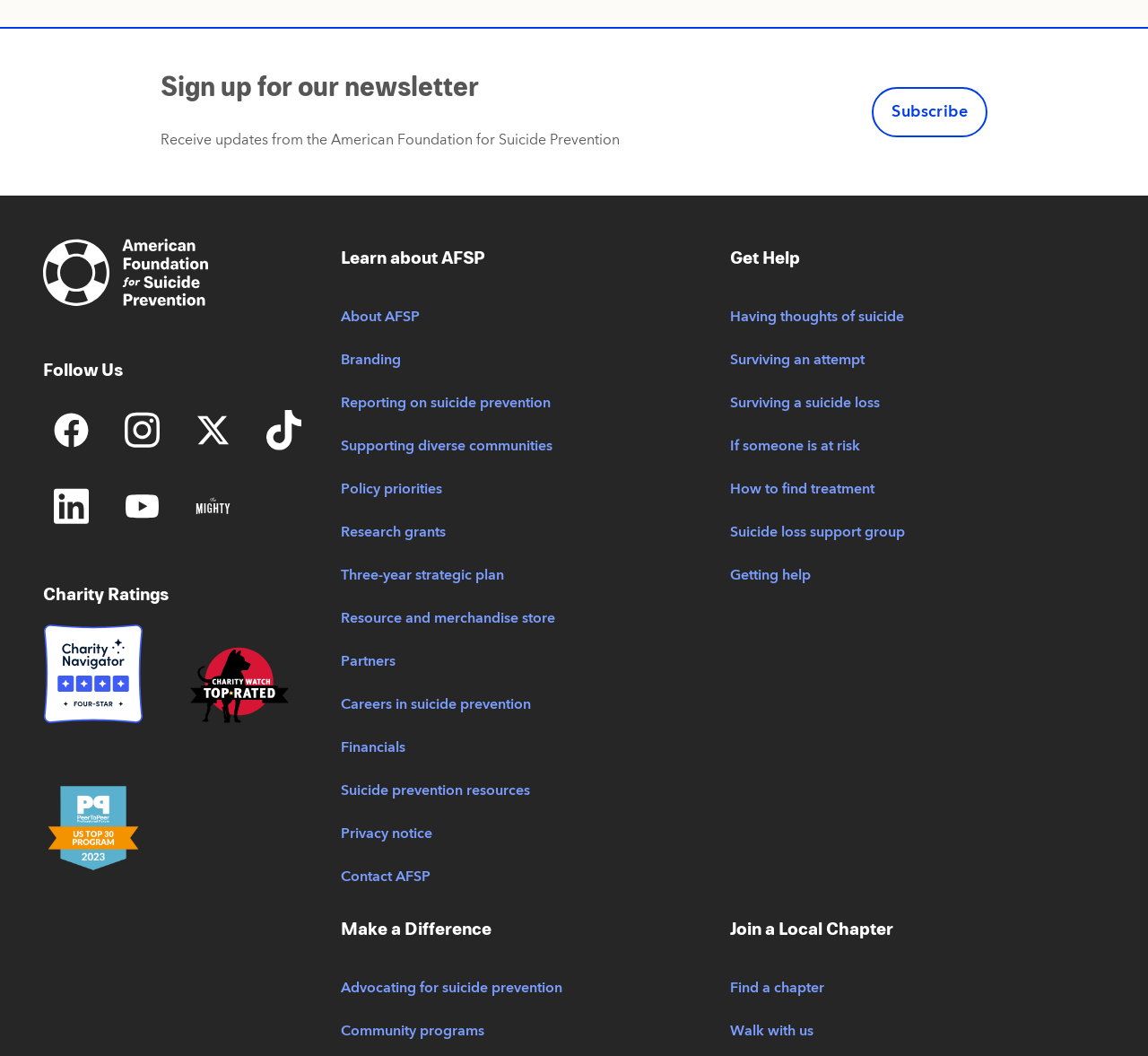Bounding box coordinates are specified in the format (top-left x, top-left y, bottom-right x, bottom-right y). All values are floating point numbers bounded between 0 and 1. Please provide the bounding box coordinate of the region this sentence describes: The Mighty Logo

[0.161, 0.461, 0.21, 0.498]